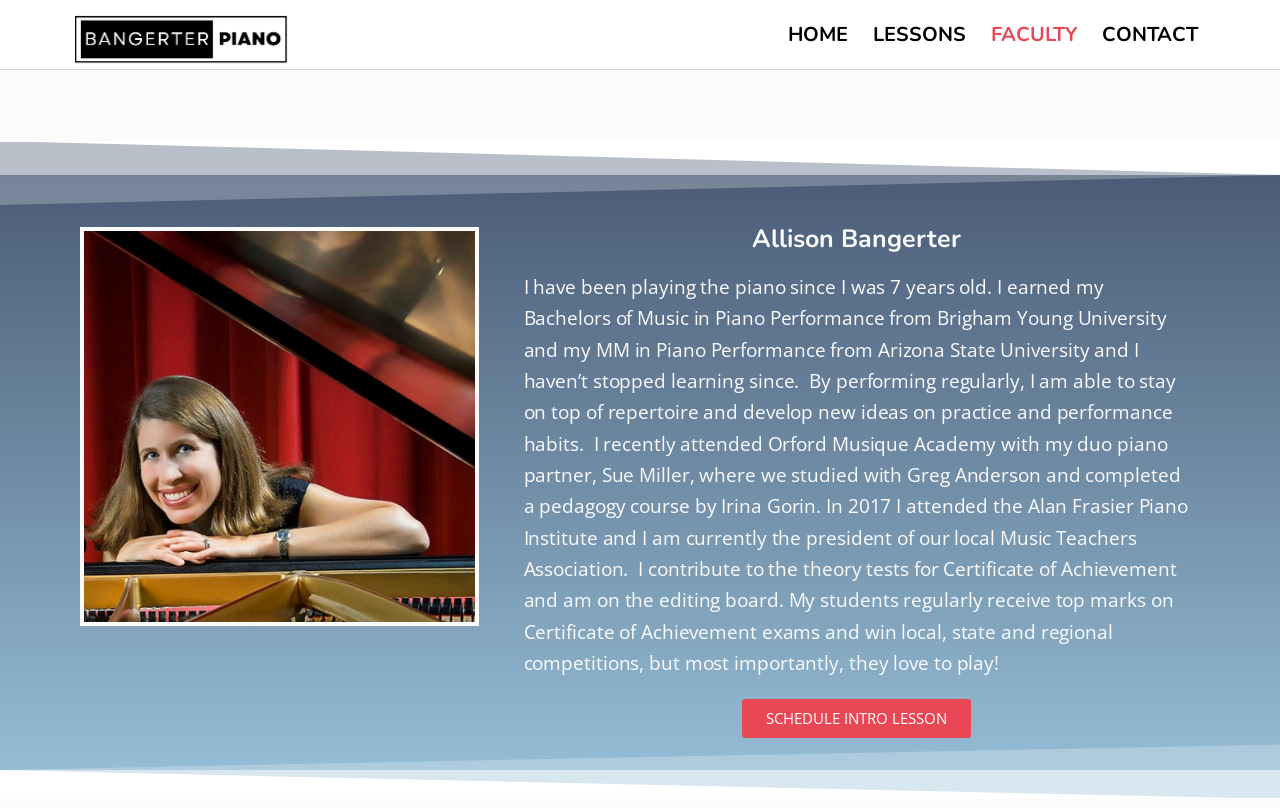Offer a meticulous description of the webpage's structure and content.

The webpage is about Bangerter Piano Studio, specifically showcasing the faculty member Allison Bangerter. At the top-left corner, there is a "Skip to content" link. Next to it, there is a logo or image with the text "Piano Lessons Twin Falls and Magic Valley | Bangerter Piano Studio". 

On the top-right side, there is a horizontal navigation menu with five menu items: "HOME", "LESSONS", "FACULTY", and "CONTACT". Below the navigation menu, there is a large image of Allison Bangerter sitting inside a piano room. 

To the right of the image, there is a heading with Allison's name, followed by a paragraph of text that describes her background and experience as a pianist and teacher. The text mentions her education, performances, and certifications, as well as her students' achievements. 

At the bottom of the page, there is a call-to-action link "SCHEDULE INTRO LESSON" that encourages visitors to take action. Overall, the webpage is focused on introducing Allison Bangerter as a qualified piano teacher and promoting her services at Bangerter Piano Studio.